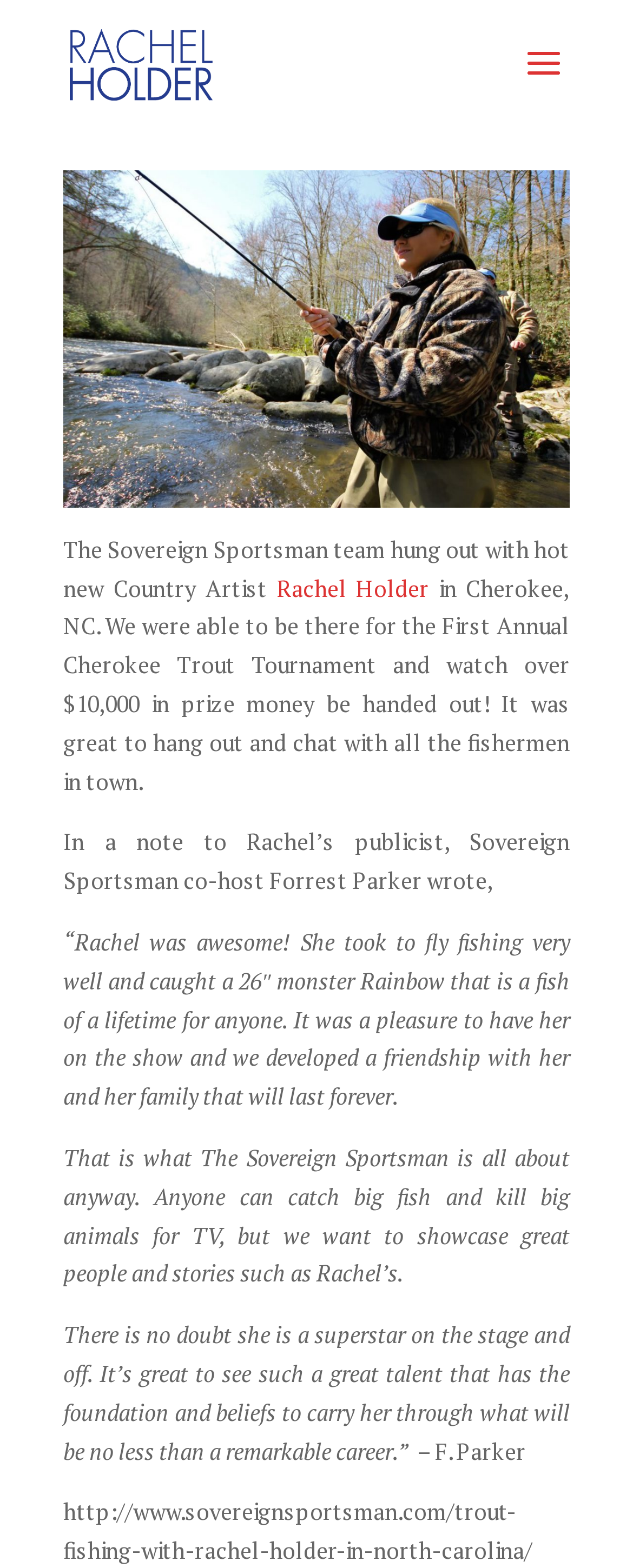From the element description Rachel Holder, predict the bounding box coordinates of the UI element. The coordinates must be specified in the format (top-left x, top-left y, bottom-right x, bottom-right y) and should be within the 0 to 1 range.

[0.437, 0.365, 0.678, 0.384]